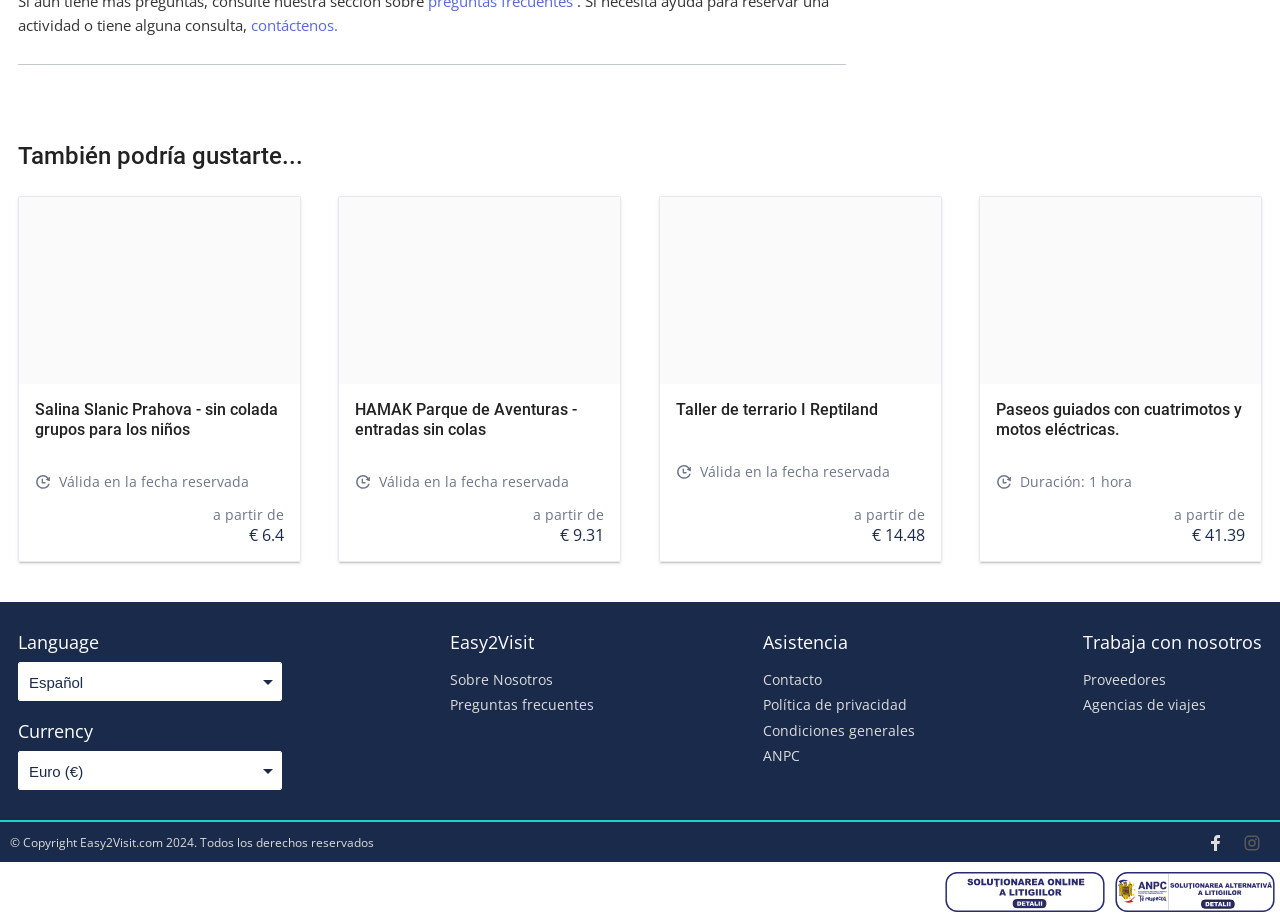What is the purpose of the 'Currency' dropdown?
Please answer the question with a detailed and comprehensive explanation.

The 'Currency' dropdown menu allows users to select their preferred currency for viewing prices on the website. This feature is useful for users from different countries who want to see prices in their local currency.